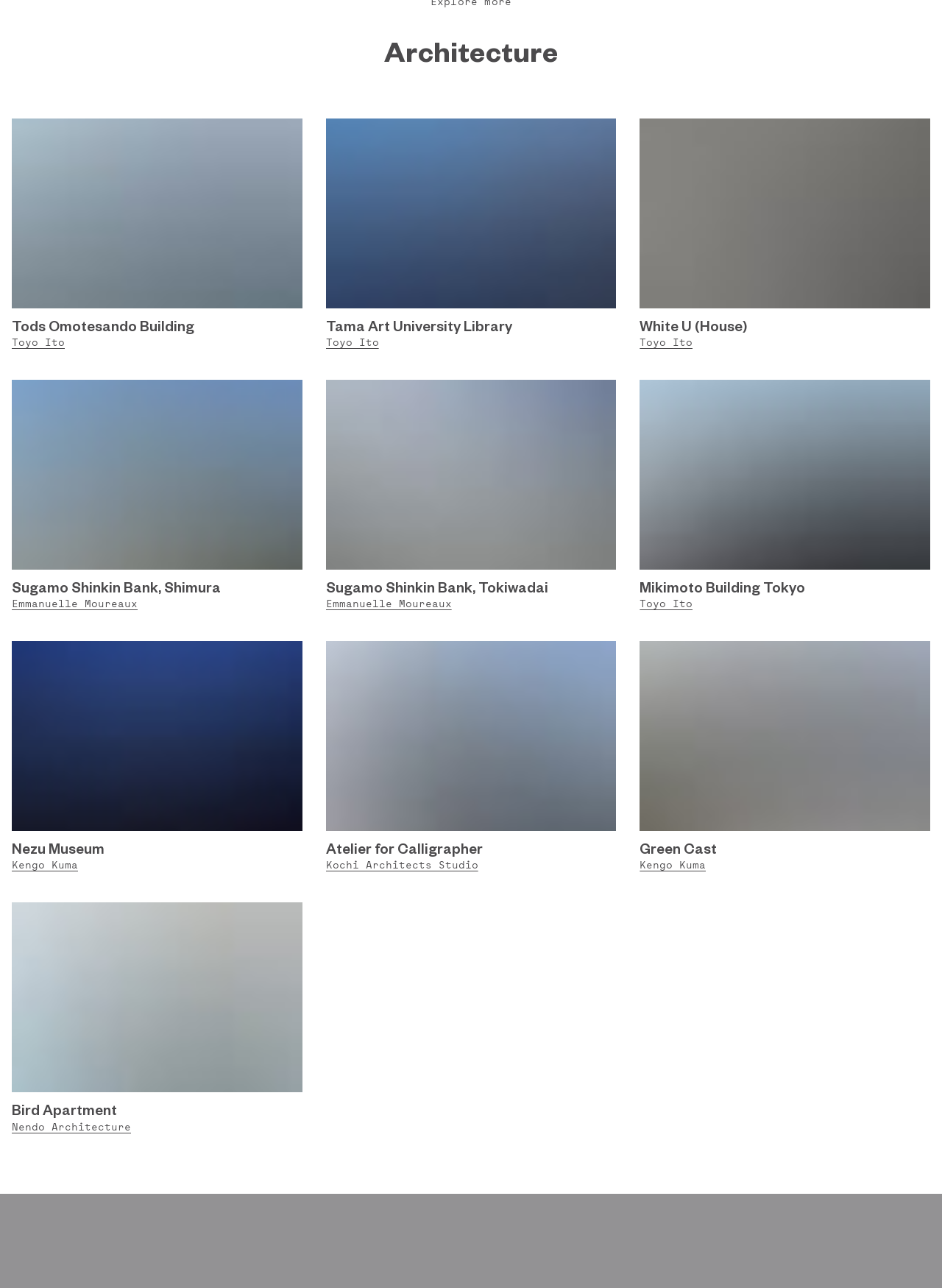What is the name of the architect associated with the Sugamo Shinkin Bank, Shimura?
Utilize the image to construct a detailed and well-explained answer.

I found the answer by looking at the links and headings in the webpage. The link 'Sugamo Shinkin Bank, Shimura' has a corresponding heading with the same text, and it is associated with the architect 'Emmanuelle Moureaux'.